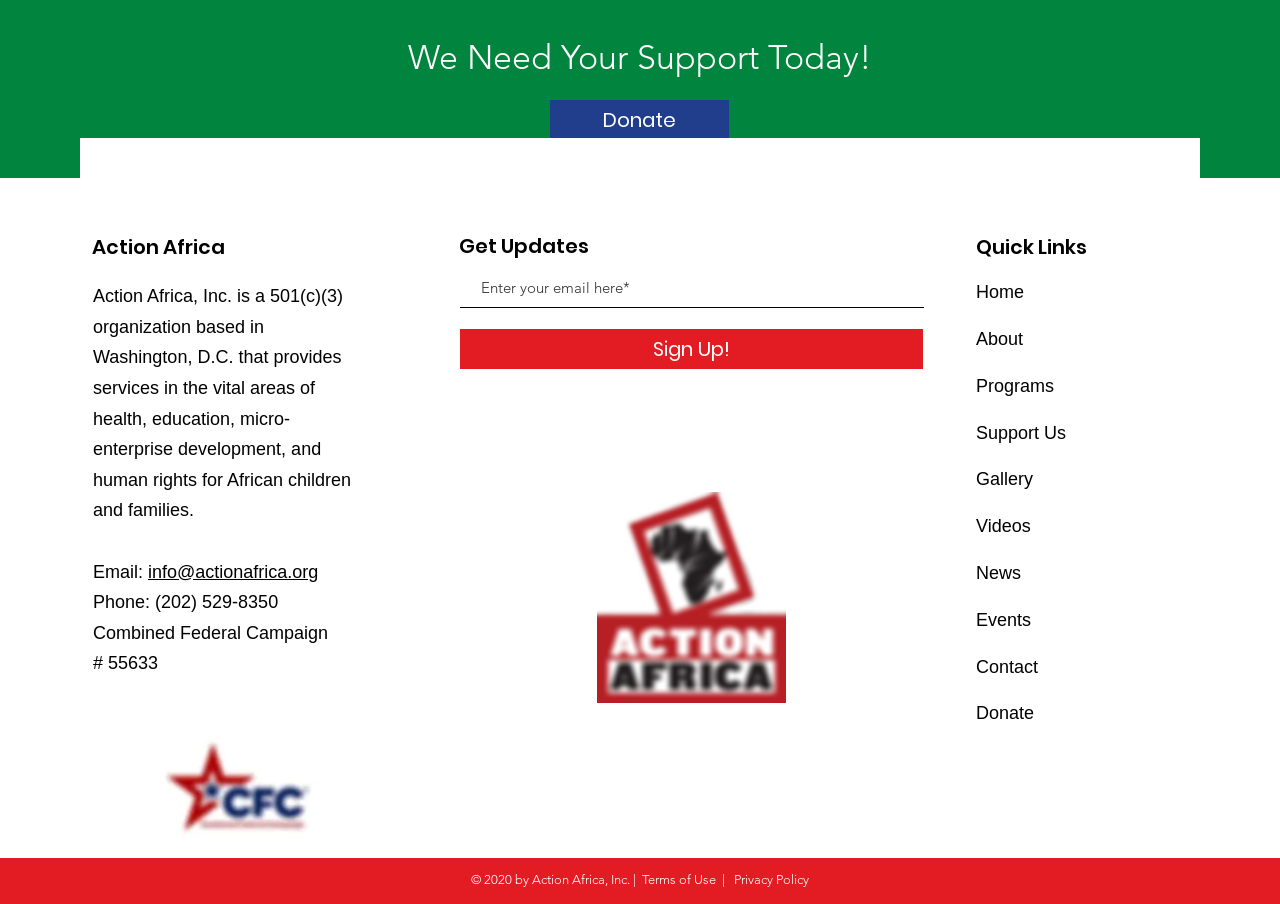What is the name of the organization?
Provide a detailed answer to the question using information from the image.

The name of the organization can be found in the heading element 'Action Africa' with bounding box coordinates [0.072, 0.257, 0.243, 0.29]. This heading is likely to be the title of the webpage, indicating the name of the organization.